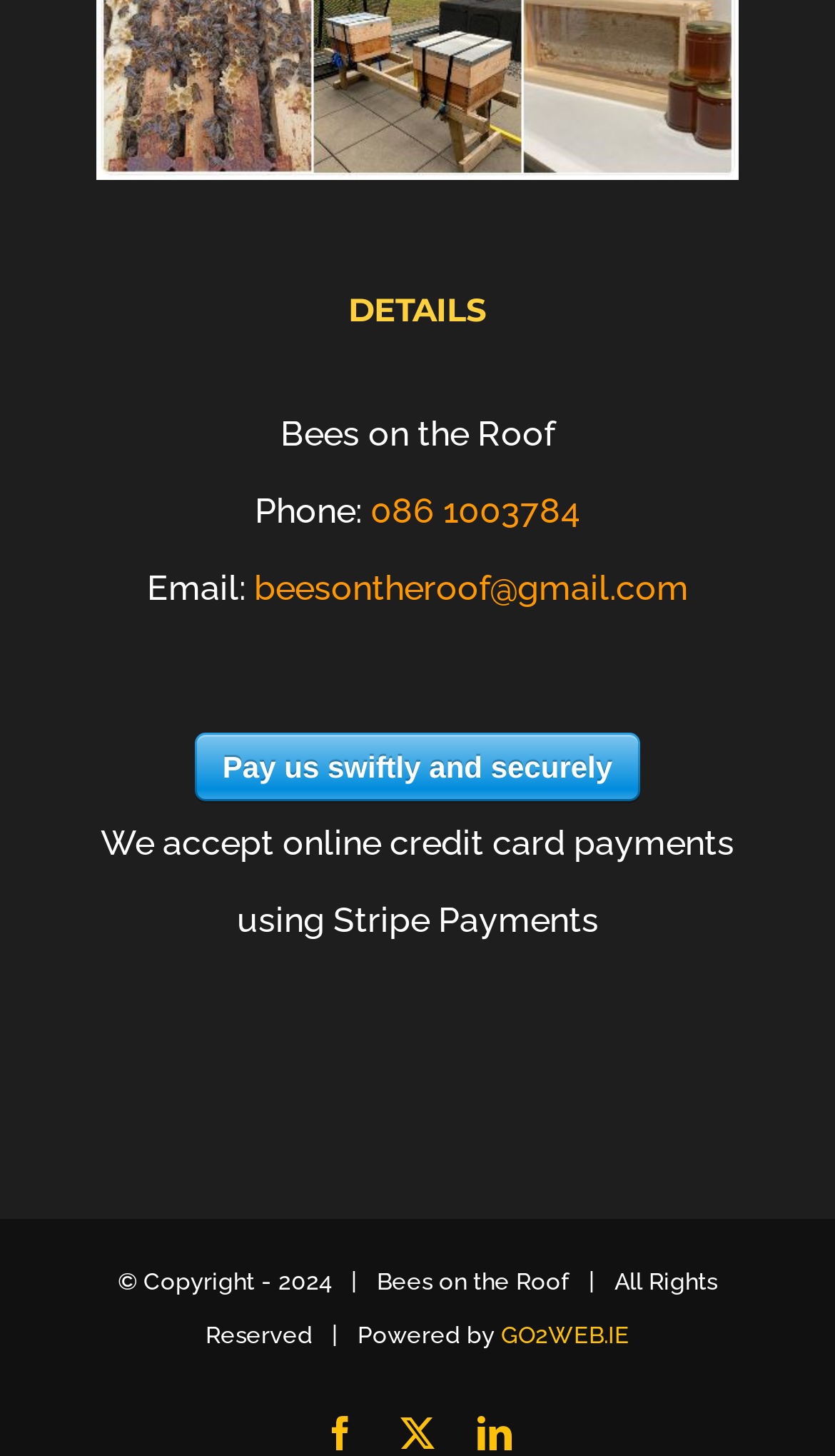What is the phone number?
Using the image as a reference, give a one-word or short phrase answer.

086 1003784